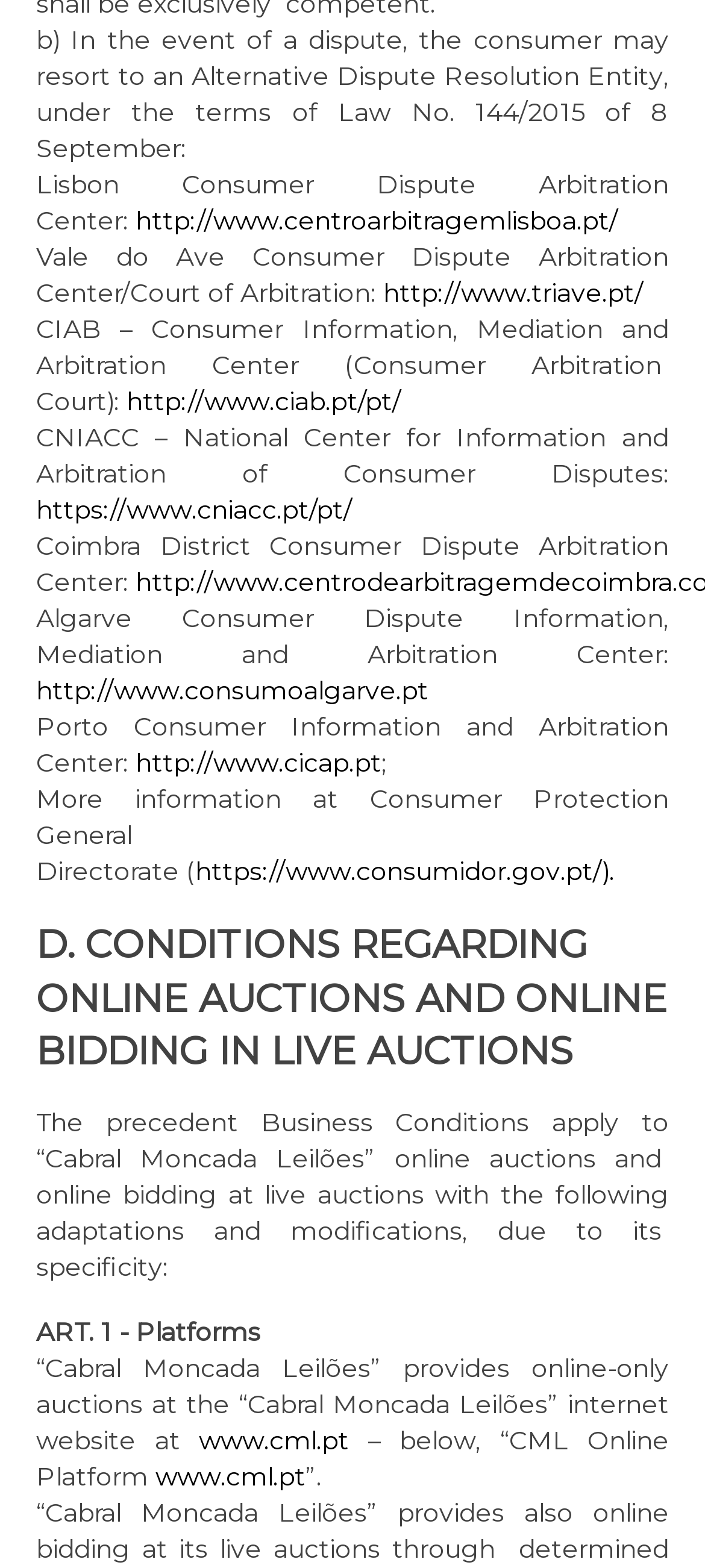Extract the bounding box coordinates for the HTML element that matches this description: "http://www.triave.pt/". The coordinates should be four float numbers between 0 and 1, i.e., [left, top, right, bottom].

[0.544, 0.177, 0.913, 0.197]